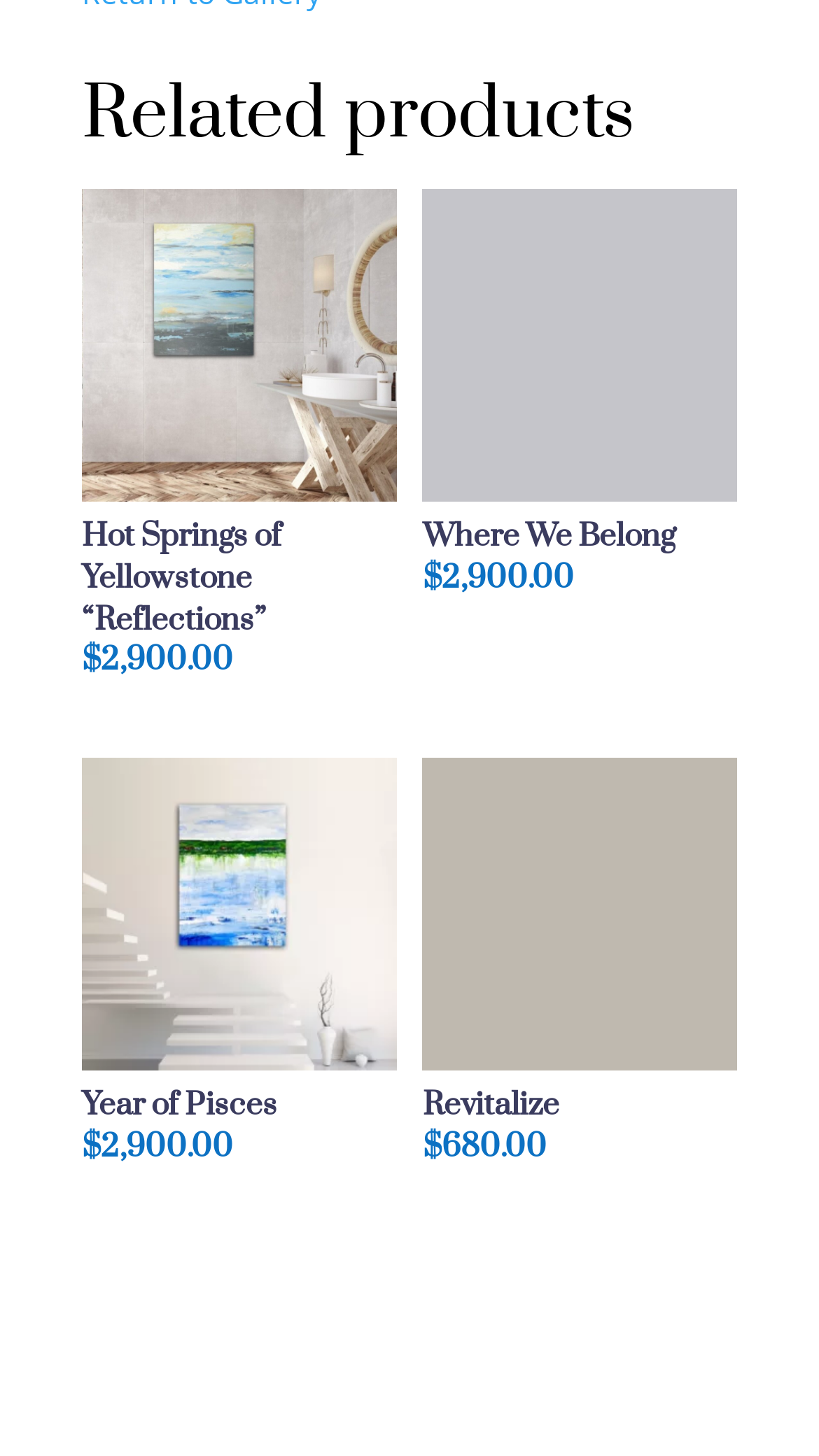How many products are displayed?
Please provide a comprehensive answer based on the information in the image.

I can see four links with images and descriptions, each representing a different product. These products are arranged vertically, with their bounding box coordinates indicating their positions on the webpage.